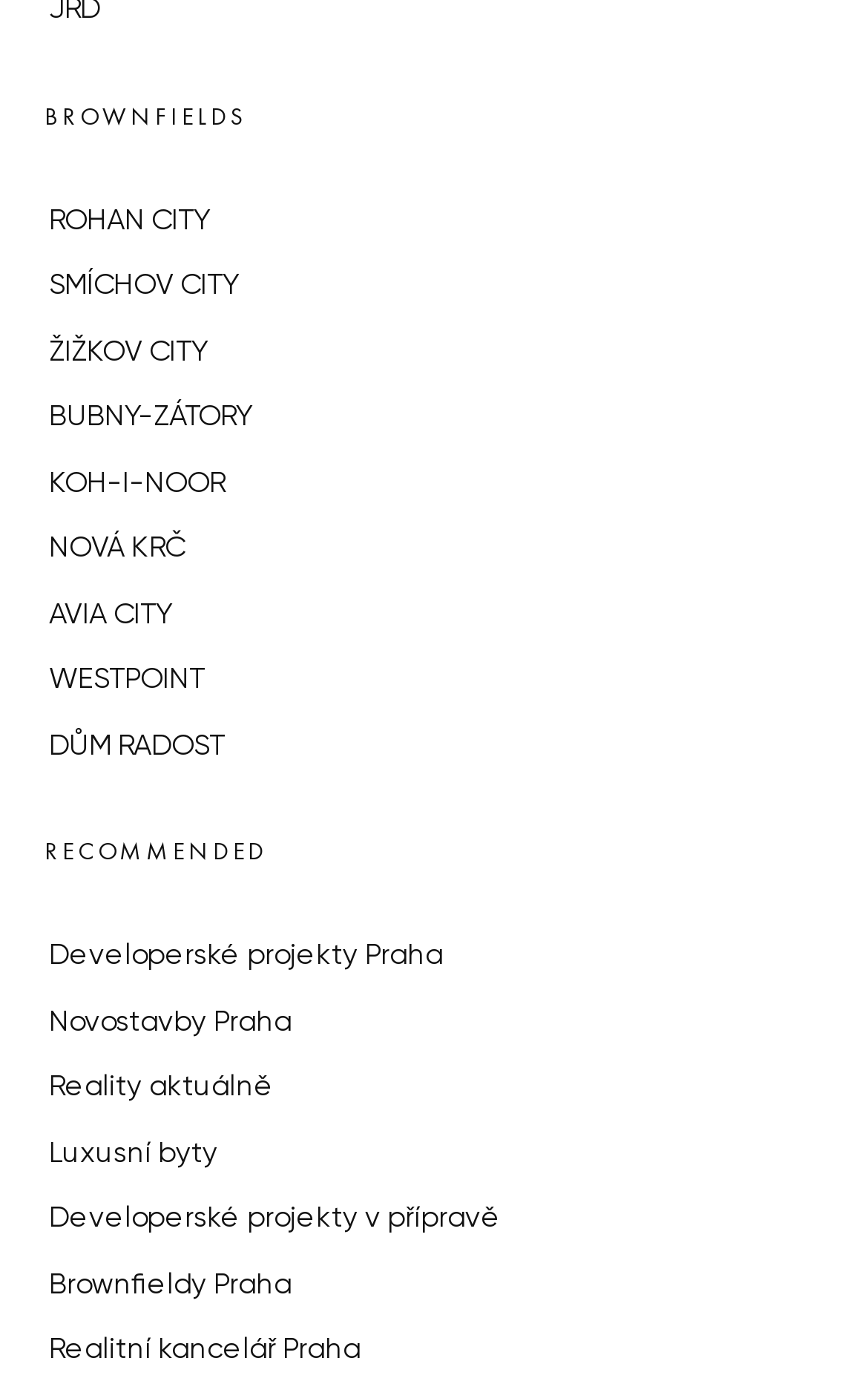Review the image closely and give a comprehensive answer to the question: How many city links are there?

I counted the number of link elements with city names, such as 'ROHAN CITY', 'SMÍCHOV CITY', and so on, and found 8 of them.